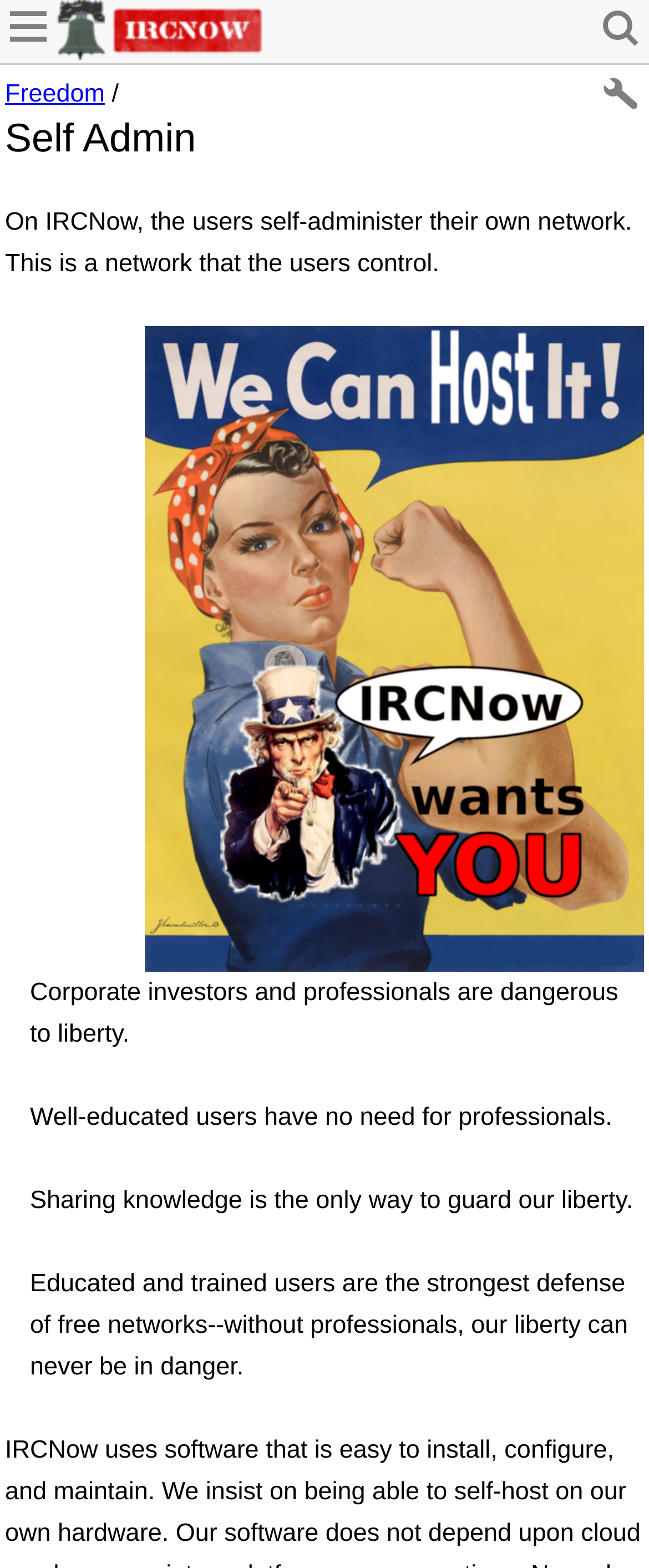Please provide a comprehensive answer to the question based on the screenshot: What is the strongest defense of free networks?

The webpage states that 'Educated and trained users are the strongest defense of free networks--without professionals, our liberty can never be in danger.' This implies that educated and trained users are the strongest defense against threats to freedom.